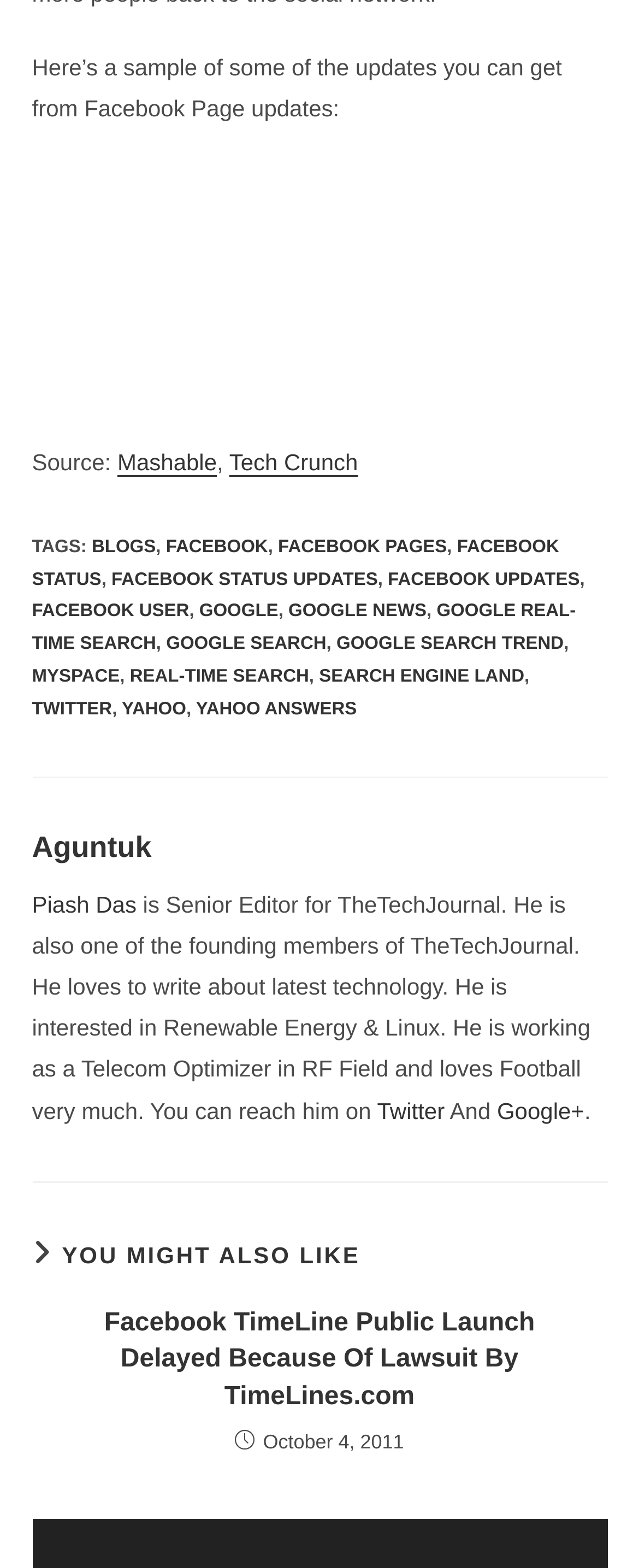Bounding box coordinates must be specified in the format (top-left x, top-left y, bottom-right x, bottom-right y). All values should be floating point numbers between 0 and 1. What are the bounding box coordinates of the UI element described as: Facebook

[0.26, 0.342, 0.419, 0.355]